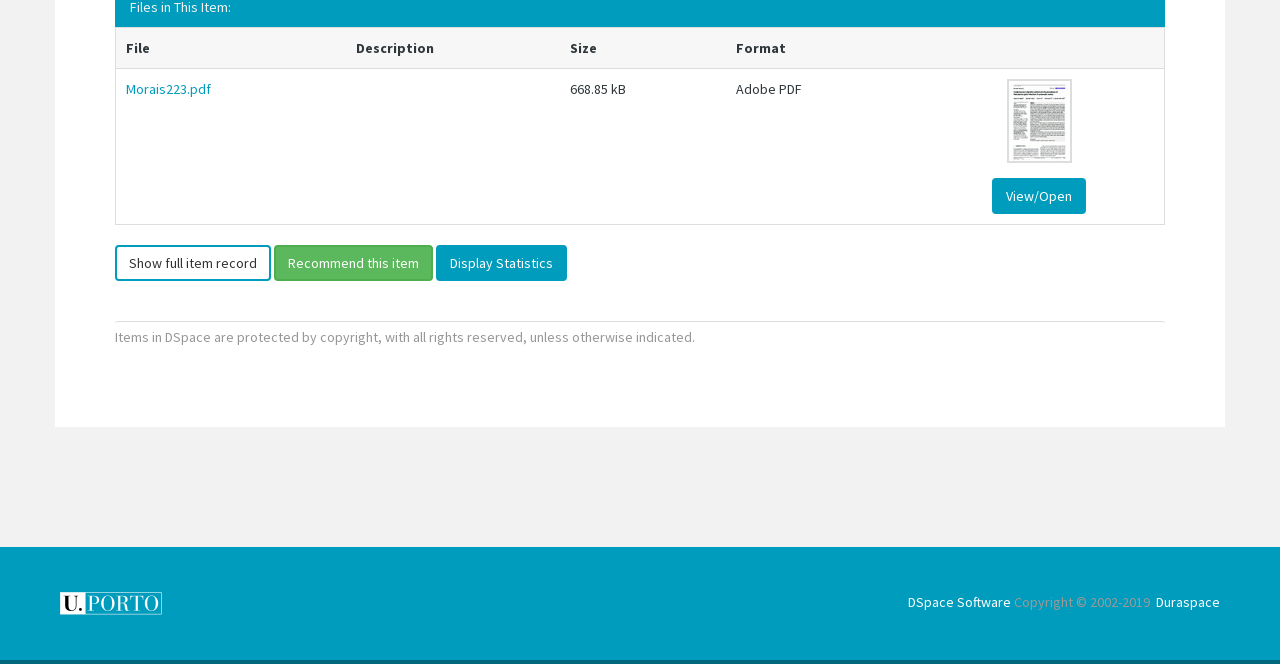Please find the bounding box coordinates of the element that must be clicked to perform the given instruction: "Show full item record". The coordinates should be four float numbers from 0 to 1, i.e., [left, top, right, bottom].

[0.09, 0.37, 0.212, 0.424]